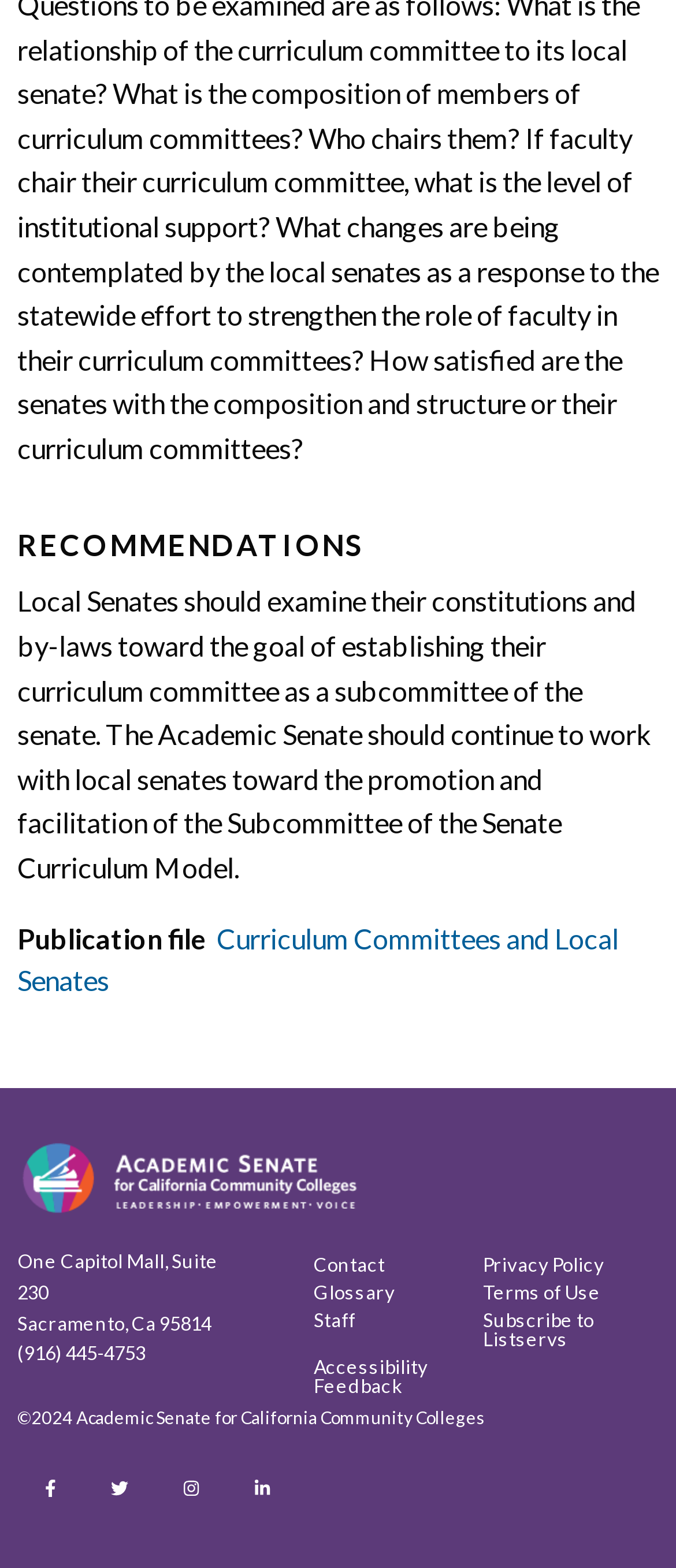Extract the bounding box coordinates of the UI element described: "Contact". Provide the coordinates in the format [left, top, right, bottom] with values ranging from 0 to 1.

[0.464, 0.801, 0.689, 0.818]